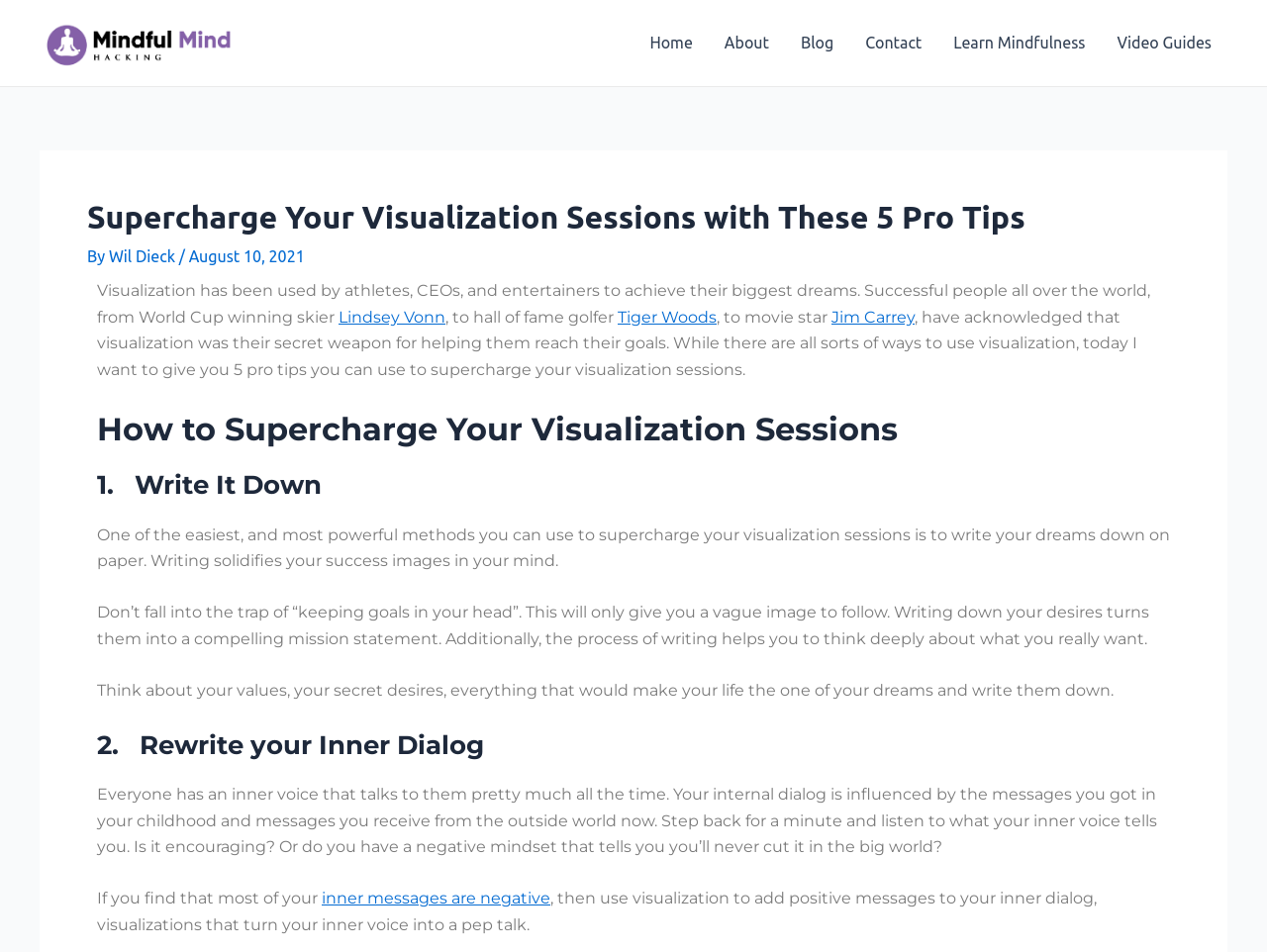What is the topic of the webpage?
Give a detailed response to the question by analyzing the screenshot.

Based on the webpage content, it appears that the topic is visualization, specifically how to supercharge visualization sessions with 5 pro tips.